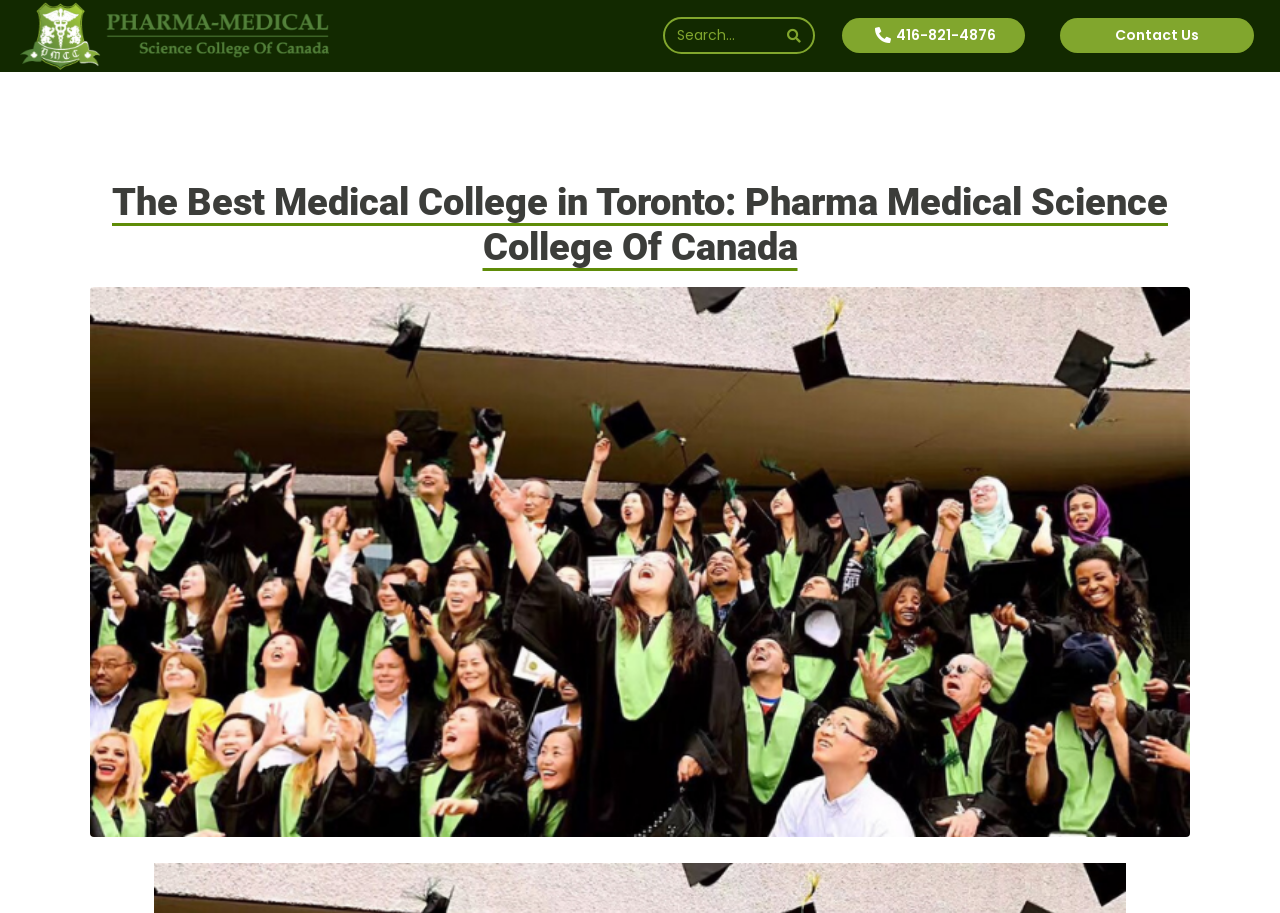What is the phone number on the webpage?
Please respond to the question with a detailed and thorough explanation.

I found the phone number '416-821-4876' on the webpage, which is a link element.